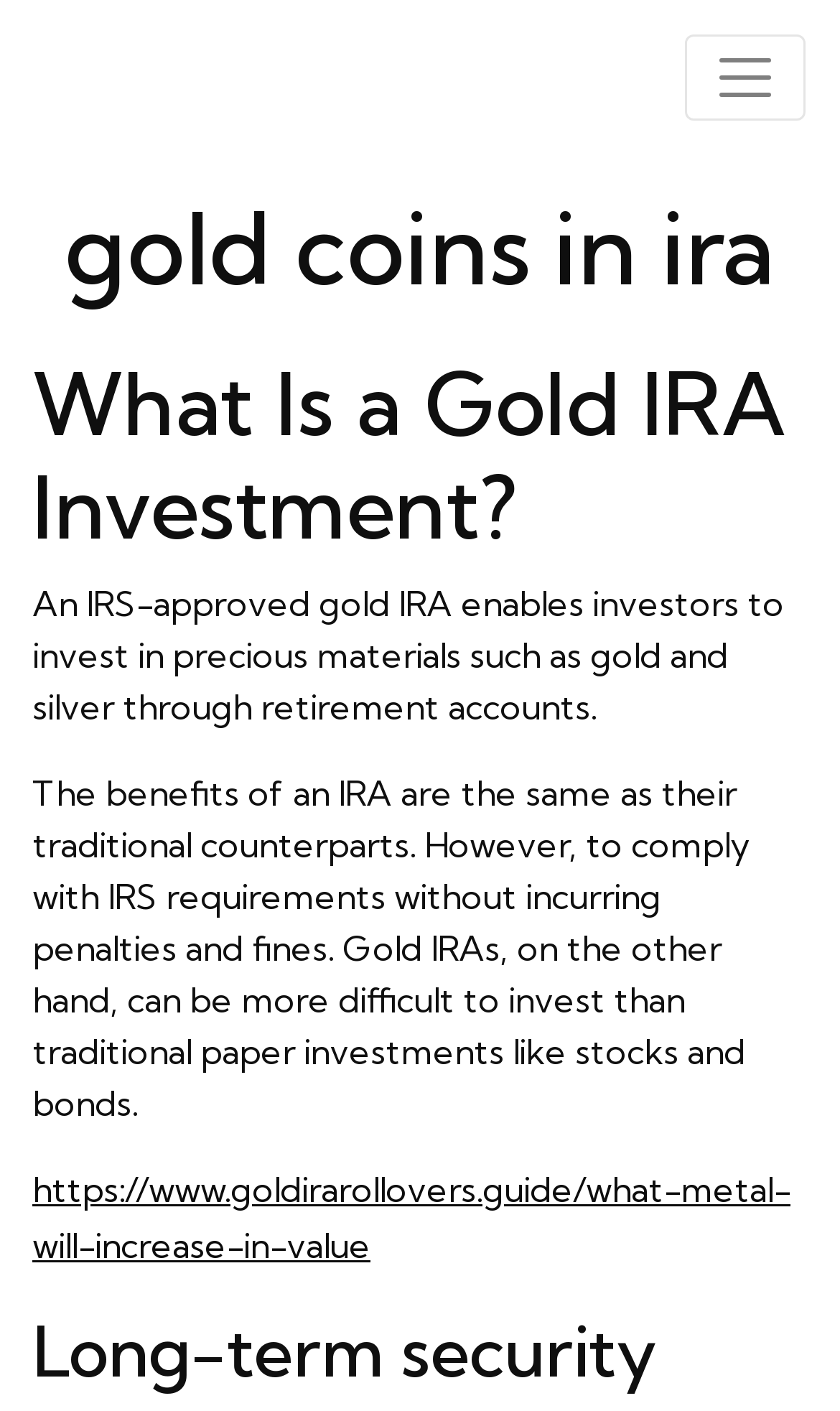Provide a brief response using a word or short phrase to this question:
What is a gold IRA investment?

Investing in precious materials